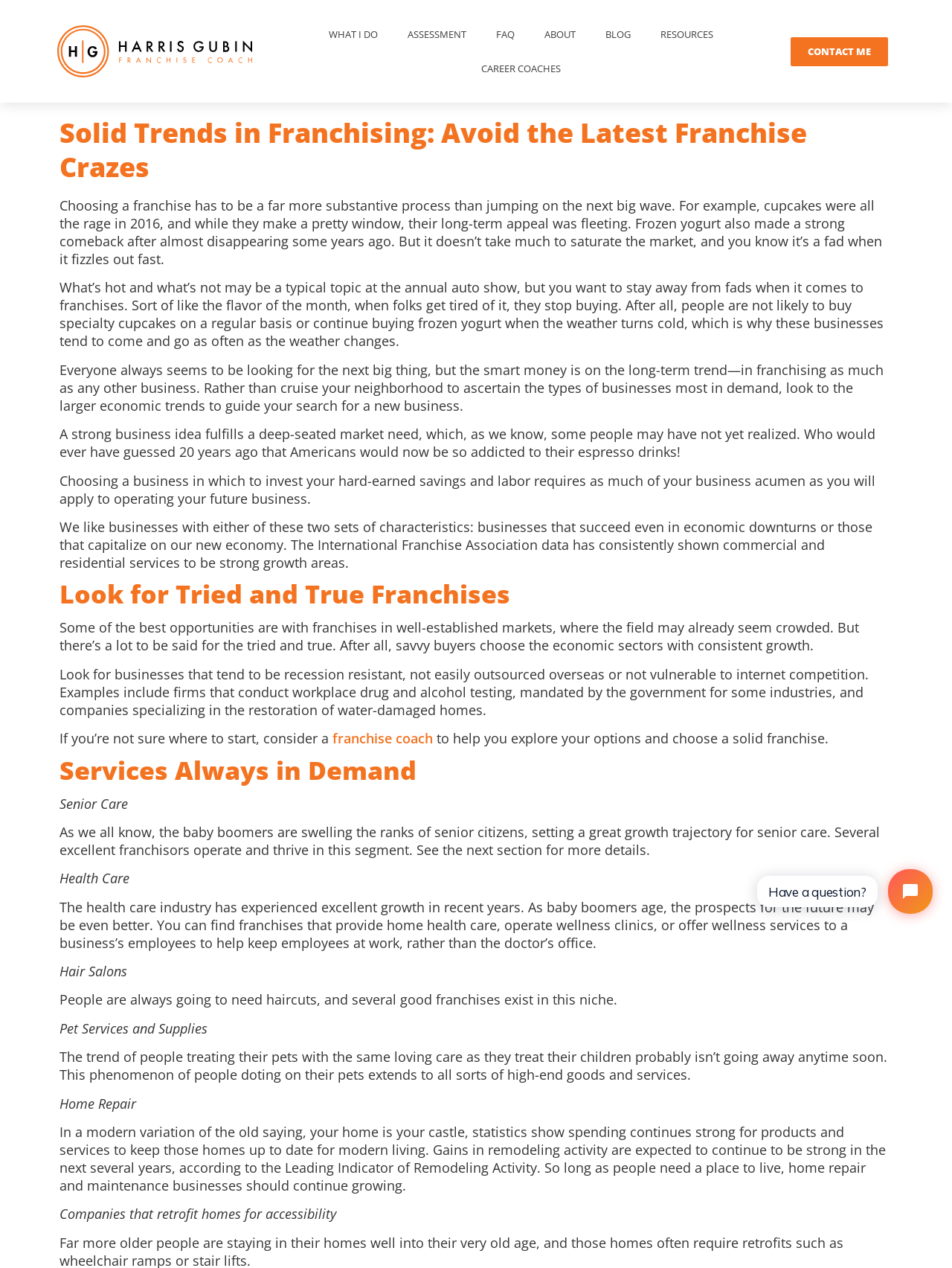Give a concise answer using one word or a phrase to the following question:
What is the topic of the first heading on the webpage?

Solid Trends in Franchising